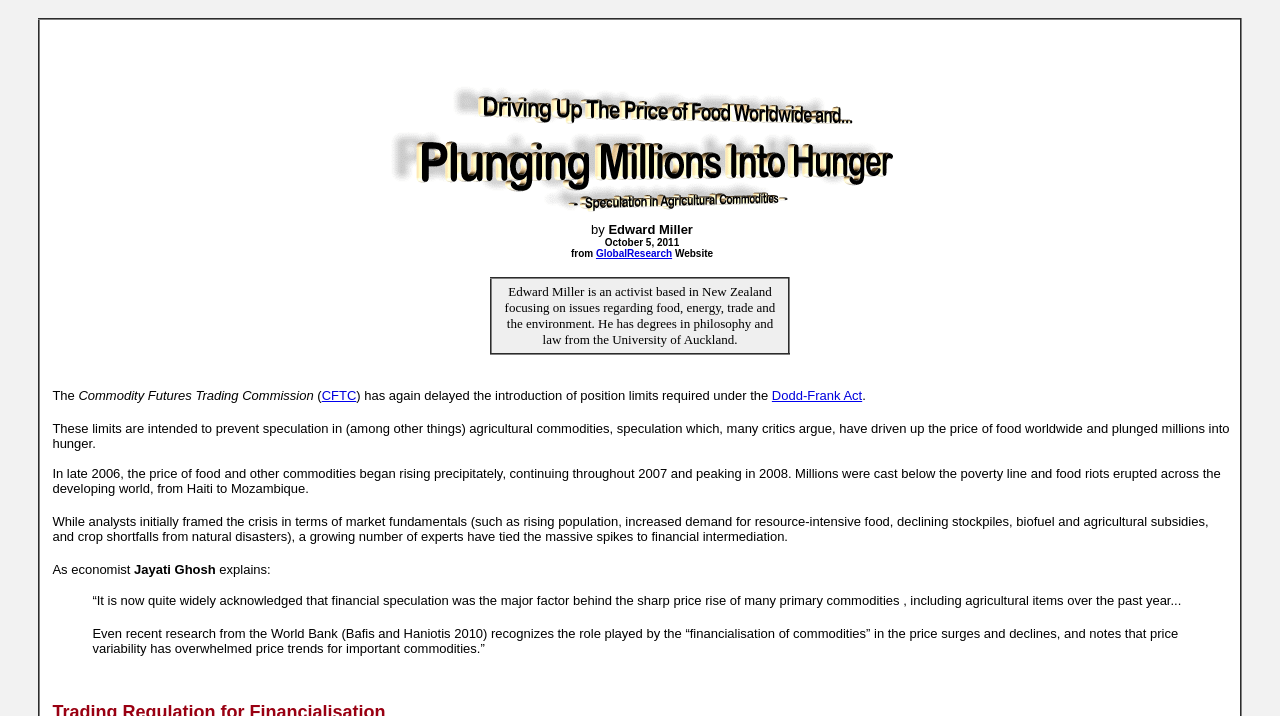Please answer the following question using a single word or phrase: 
What is the author's focus?

Food, energy, trade, and environment